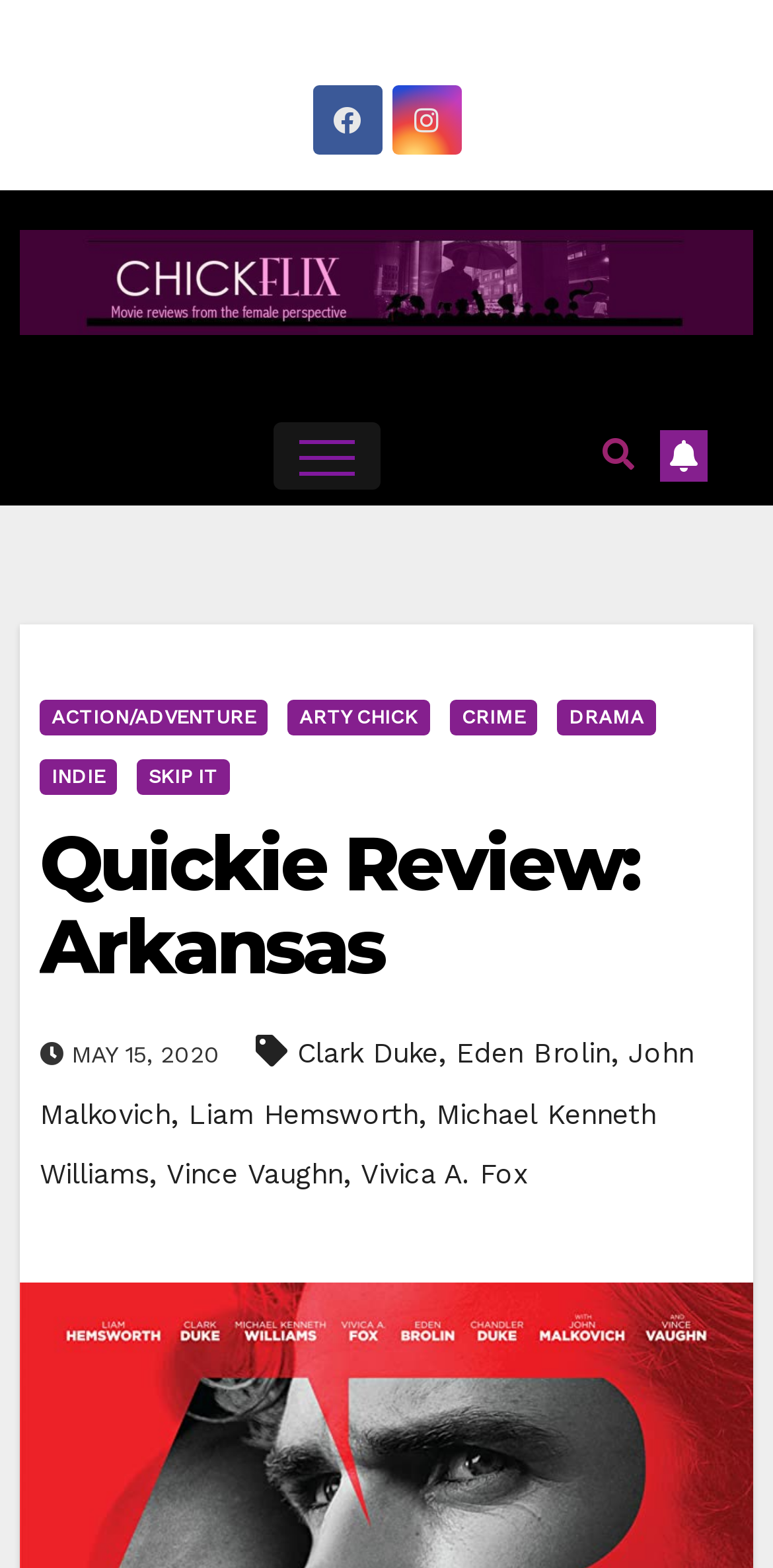Identify the main title of the webpage and generate its text content.

Quickie Review: Arkansas